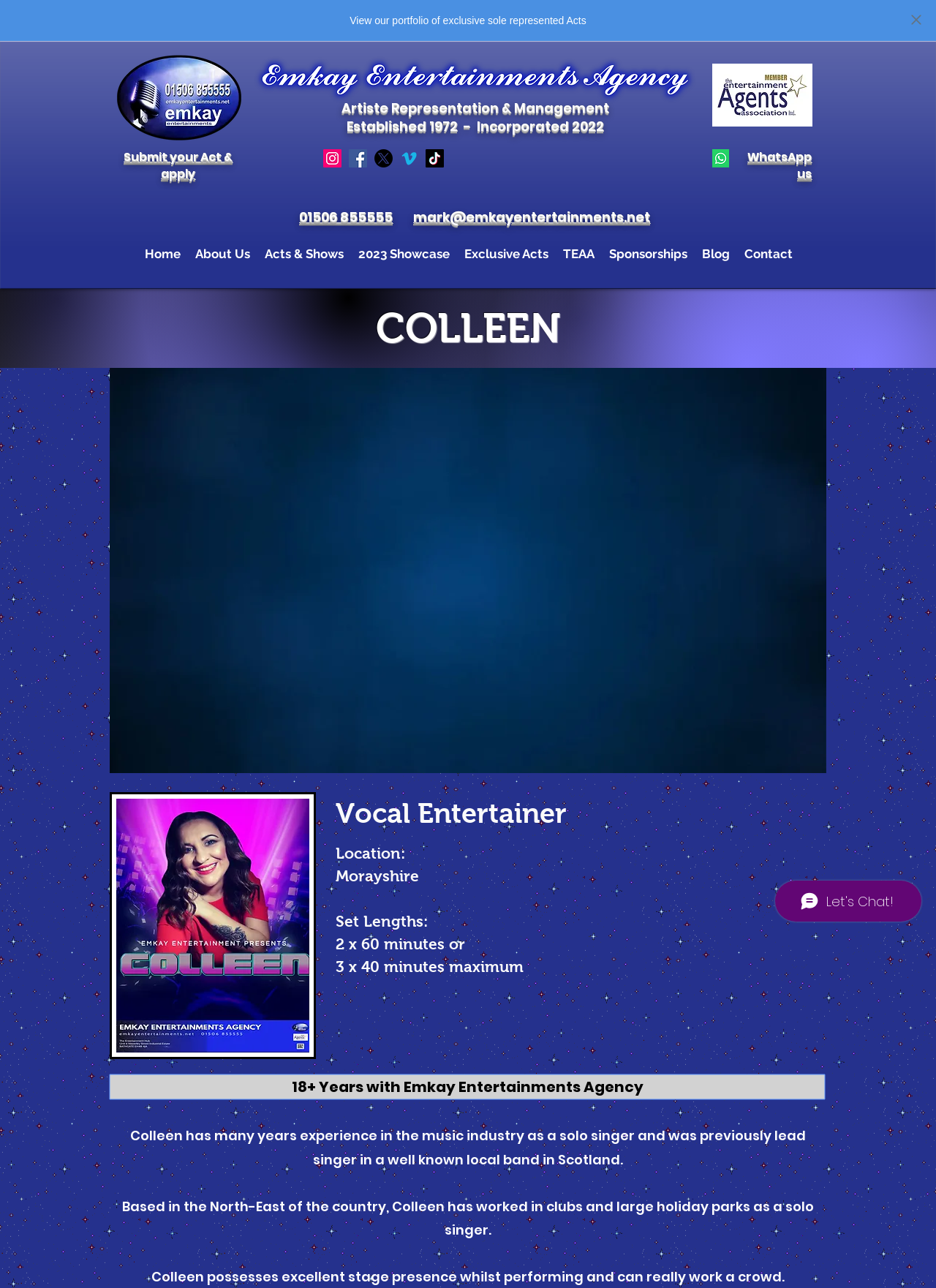Locate the bounding box coordinates of the region to be clicked to comply with the following instruction: "WhatsApp us". The coordinates must be four float numbers between 0 and 1, in the form [left, top, right, bottom].

[0.798, 0.115, 0.867, 0.141]